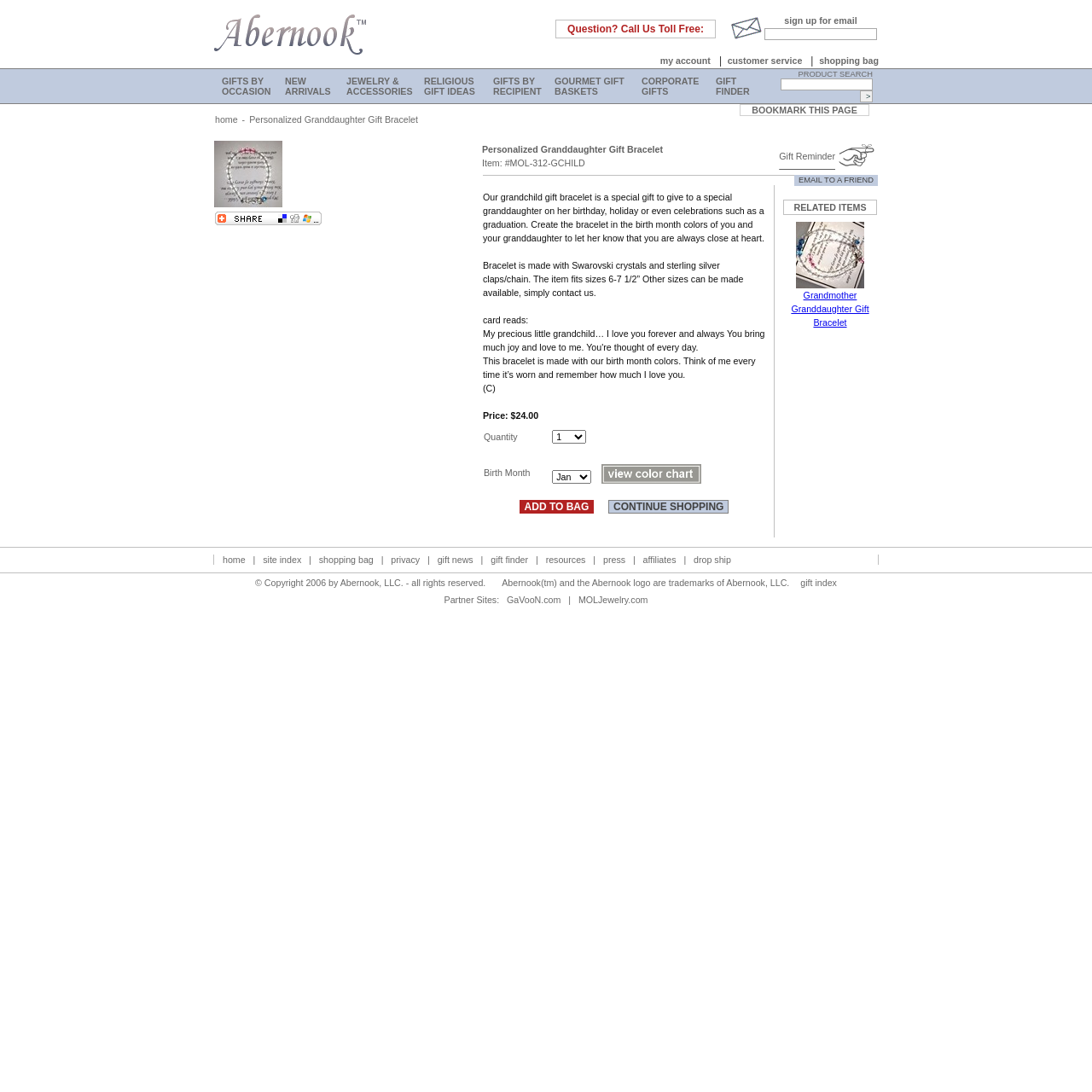Please find the bounding box coordinates for the clickable element needed to perform this instruction: "Click on 'Unique Gifts to Give and Receive'".

[0.195, 0.042, 0.338, 0.053]